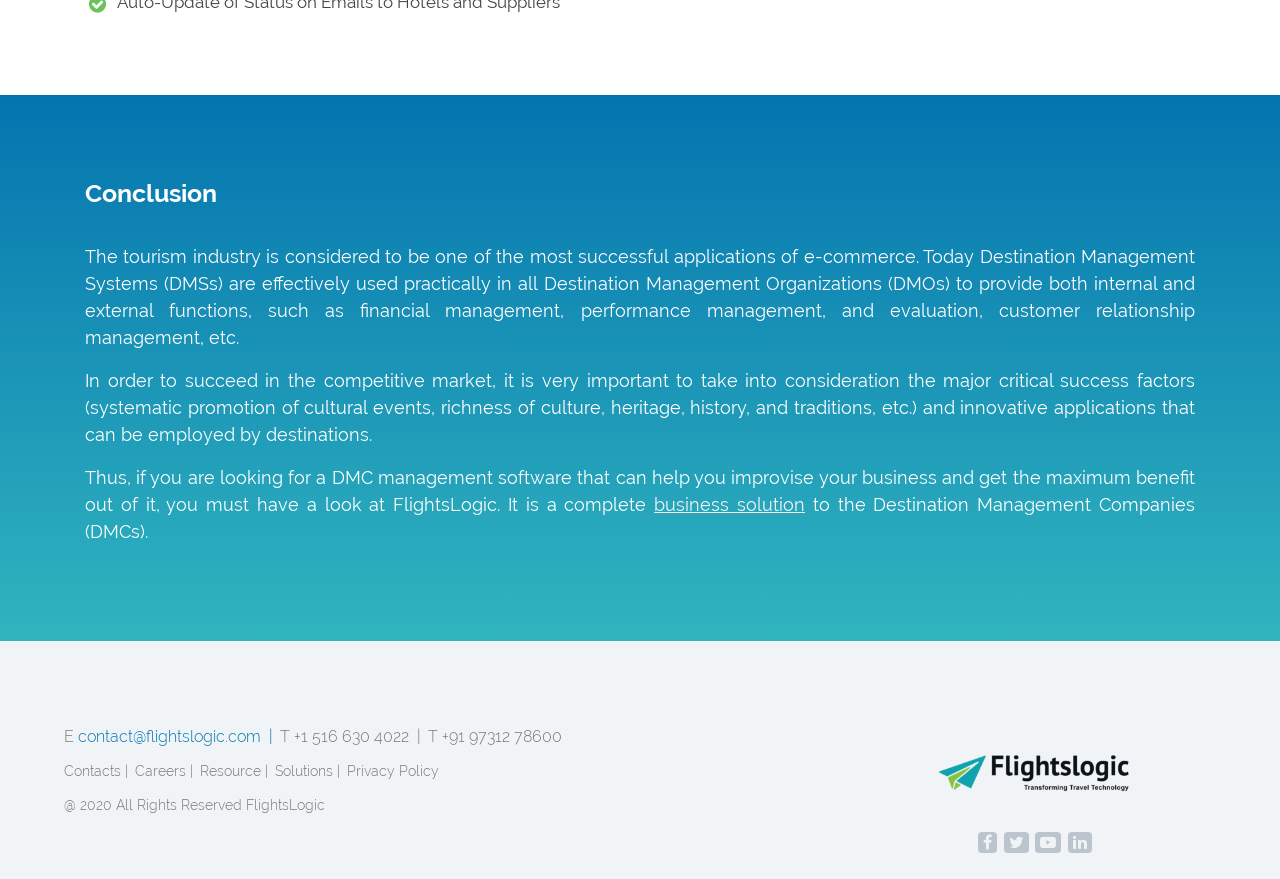Determine the bounding box coordinates of the clickable area required to perform the following instruction: "go to the Careers page". The coordinates should be represented as four float numbers between 0 and 1: [left, top, right, bottom].

[0.105, 0.867, 0.151, 0.886]